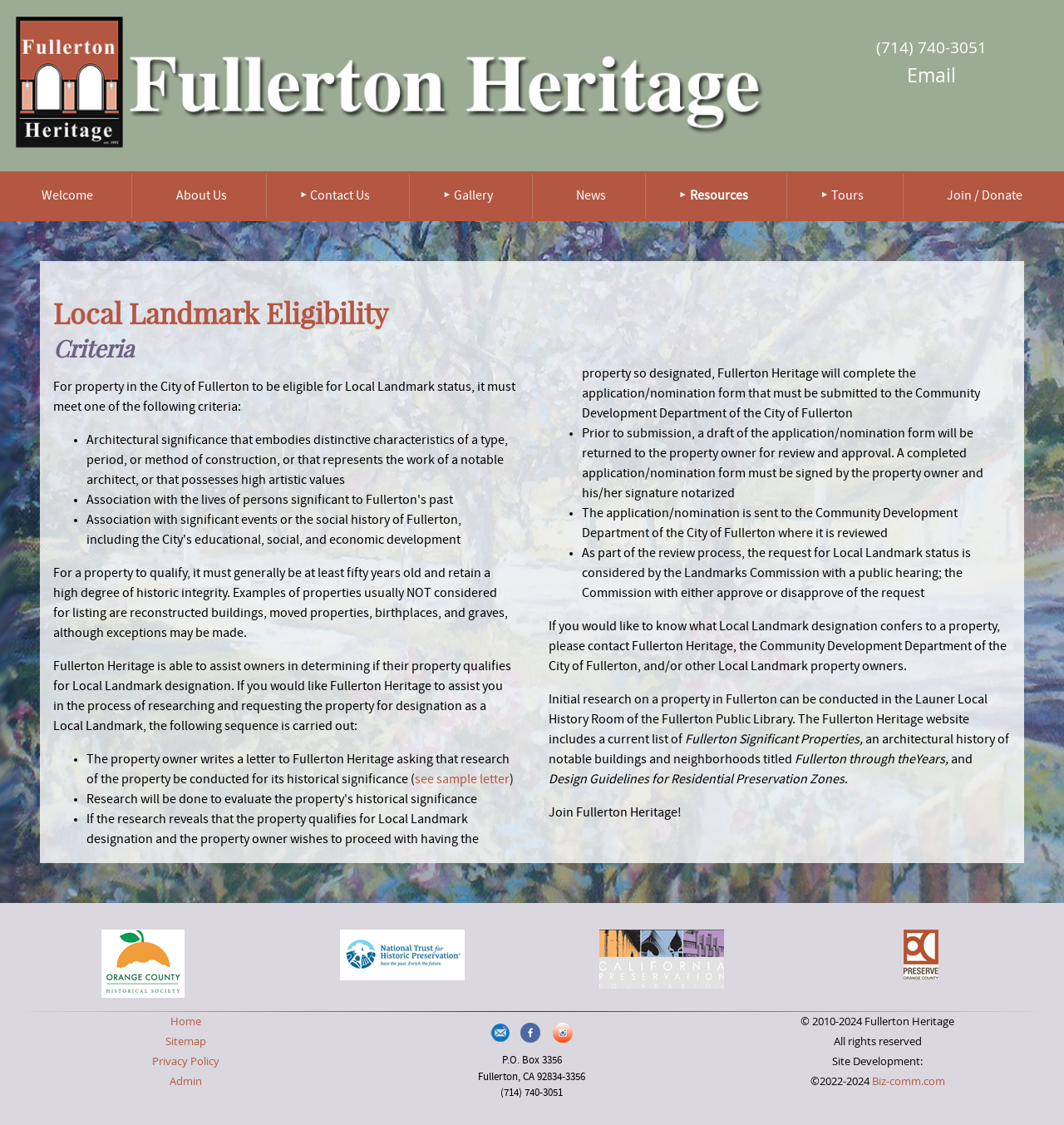Locate the bounding box coordinates of the clickable region to complete the following instruction: "Click the logo of Freie Universität Berlin."

None